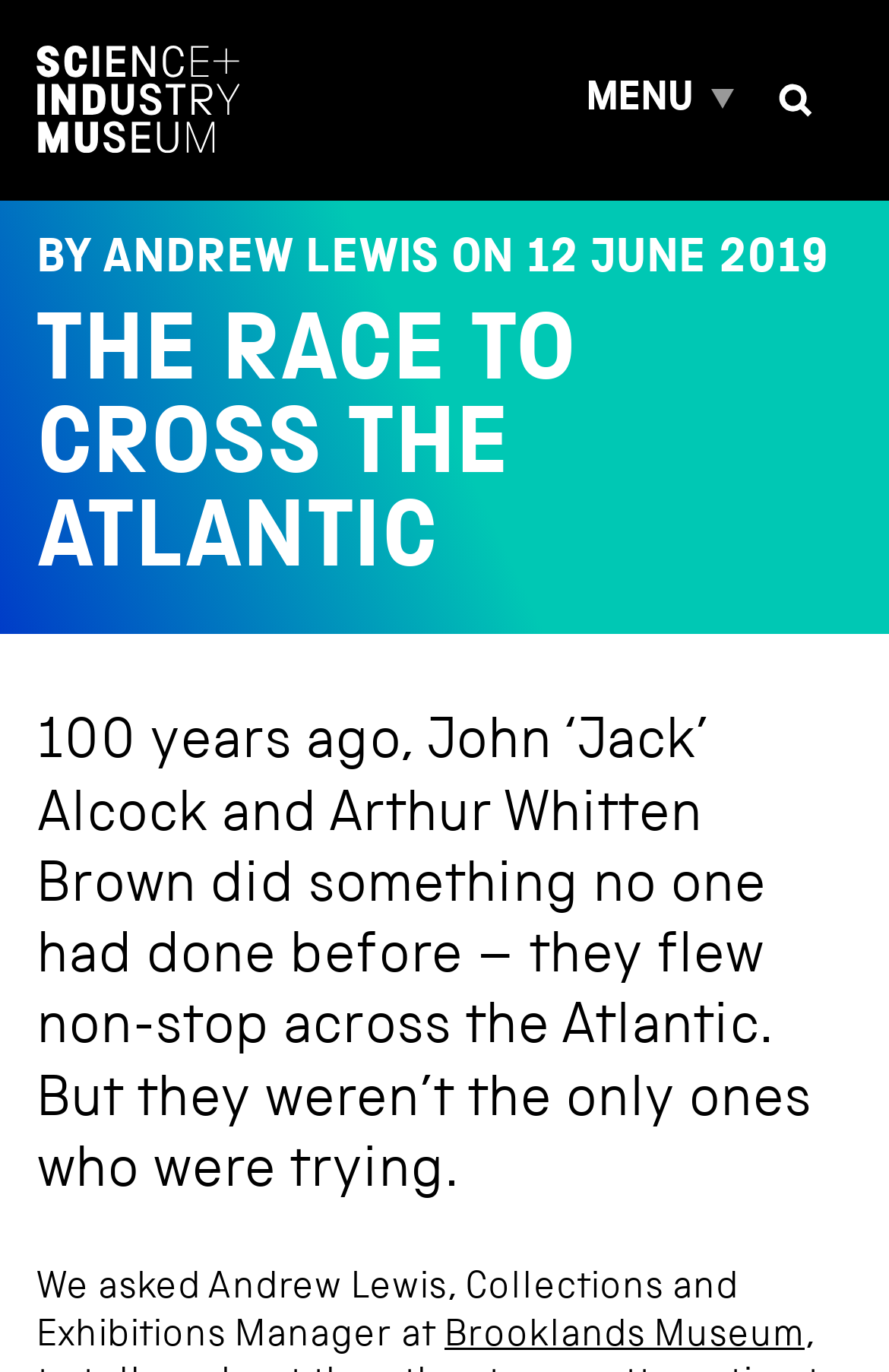Who wrote the article?
Deliver a detailed and extensive answer to the question.

I found the answer by looking at the heading 'BY ANDREW LEWIS ON 12 JUNE 2019', which indicates that Andrew Lewis is the author of the article.